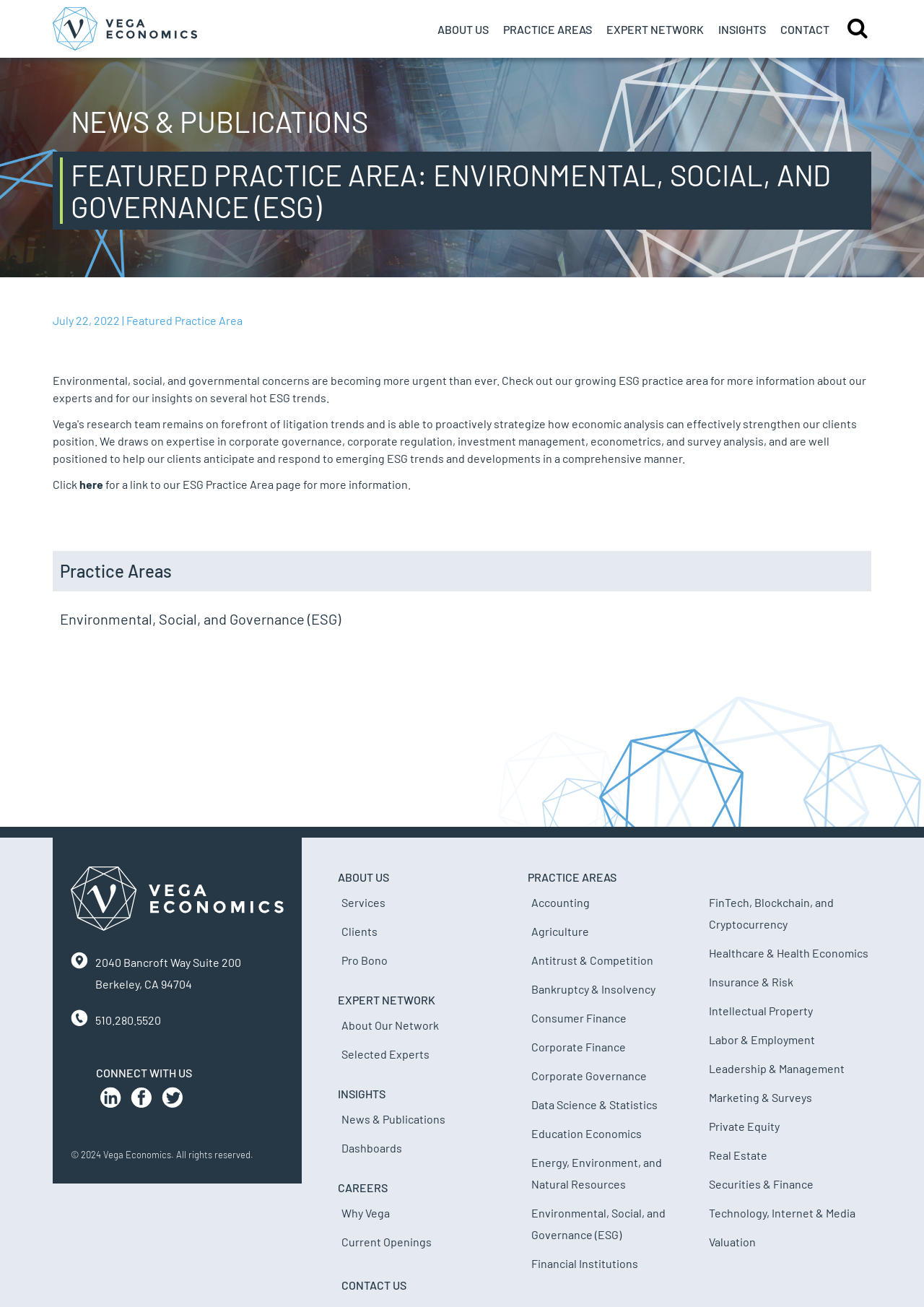Create a detailed summary of the webpage's content and design.

The webpage is about Vega Economics, a company that provides expertise in various practice areas, including Environmental, Social, and Governance (ESG). At the top left corner, there is a logo of Vega Economics. Below the logo, there are five navigation links: "ABOUT US", "PRACTICE AREAS", "EXPERT NETWORK", "INSIGHTS", and "CONTACT". 

On the main content area, there is a heading "NEWS & PUBLICATIONS" followed by a subheading "FEATURED PRACTICE AREA: ENVIRONMENTAL, SOCIAL, AND GOVERNANCE (ESG)". Below the subheading, there is a paragraph of text describing the importance of ESG and an invitation to explore their ESG practice area. 

Underneath the paragraph, there is a heading "Practice Areas" with a link to the ESG practice area page. On the right side of the page, there is a Vega Economics logo and a contact information section, which includes an address, phone number, and links to social media profiles.

At the bottom of the page, there are several sections: "ABOUT US" with links to "Services", "Clients", and "Pro Bono"; "EXPERT NETWORK" with links to "About Our Network" and "Selected Experts"; "INSIGHTS" with links to "News & Publications" and "Dashboards"; and "CAREERS" with links to "Why Vega" and "Current Openings". 

There is also a "PRACTICE AREAS" section with a list of links to various practice areas, including Accounting, Agriculture, Antitrust & Competition, and many others.